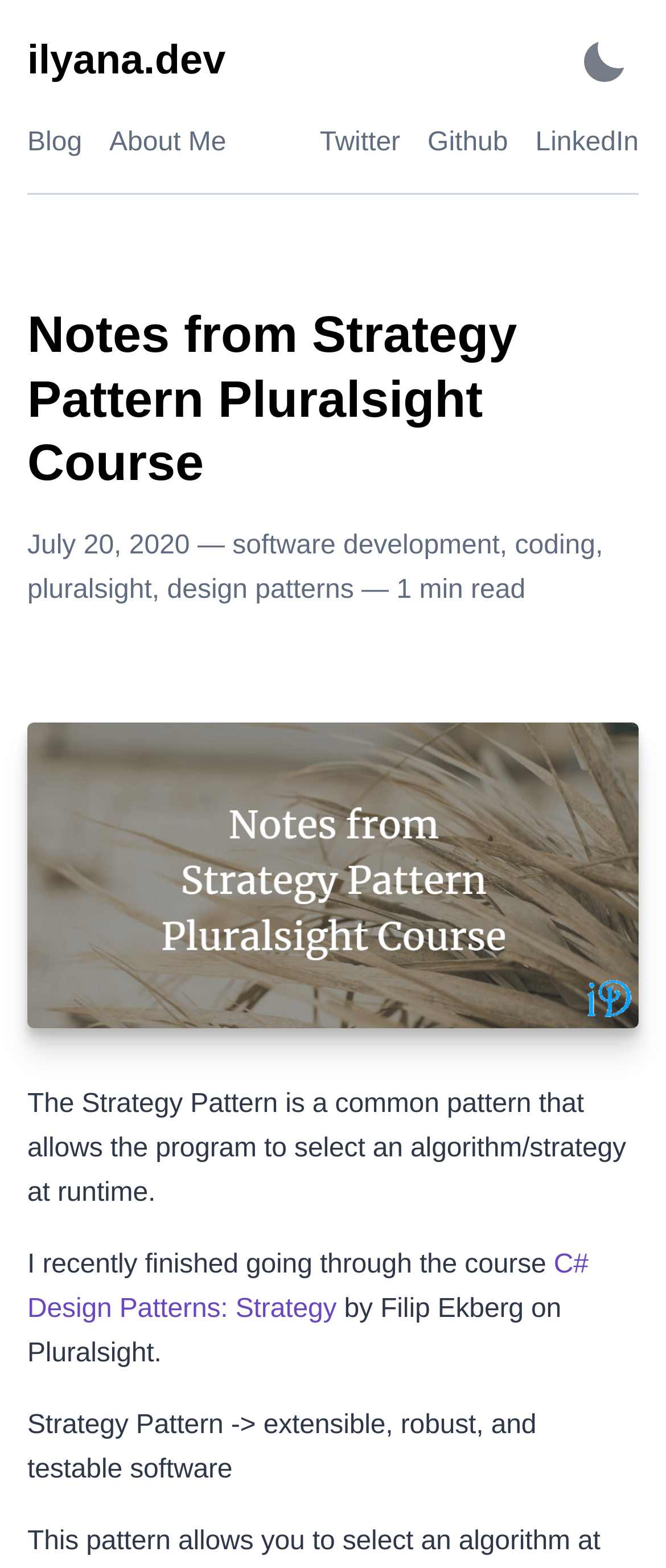Determine the bounding box coordinates of the clickable region to execute the instruction: "activate dark mode". The coordinates should be four float numbers between 0 and 1, denoted as [left, top, right, bottom].

[0.856, 0.025, 0.959, 0.052]